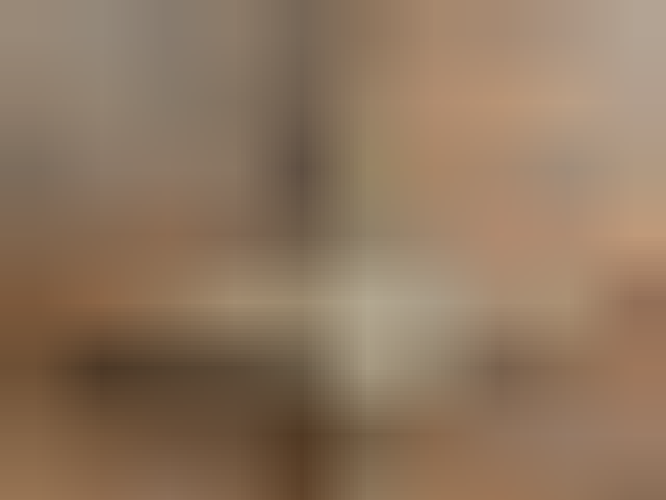What does the inlay's finish demonstrate?
Using the screenshot, give a one-word or short phrase answer.

Artist's dedication to precision and quality